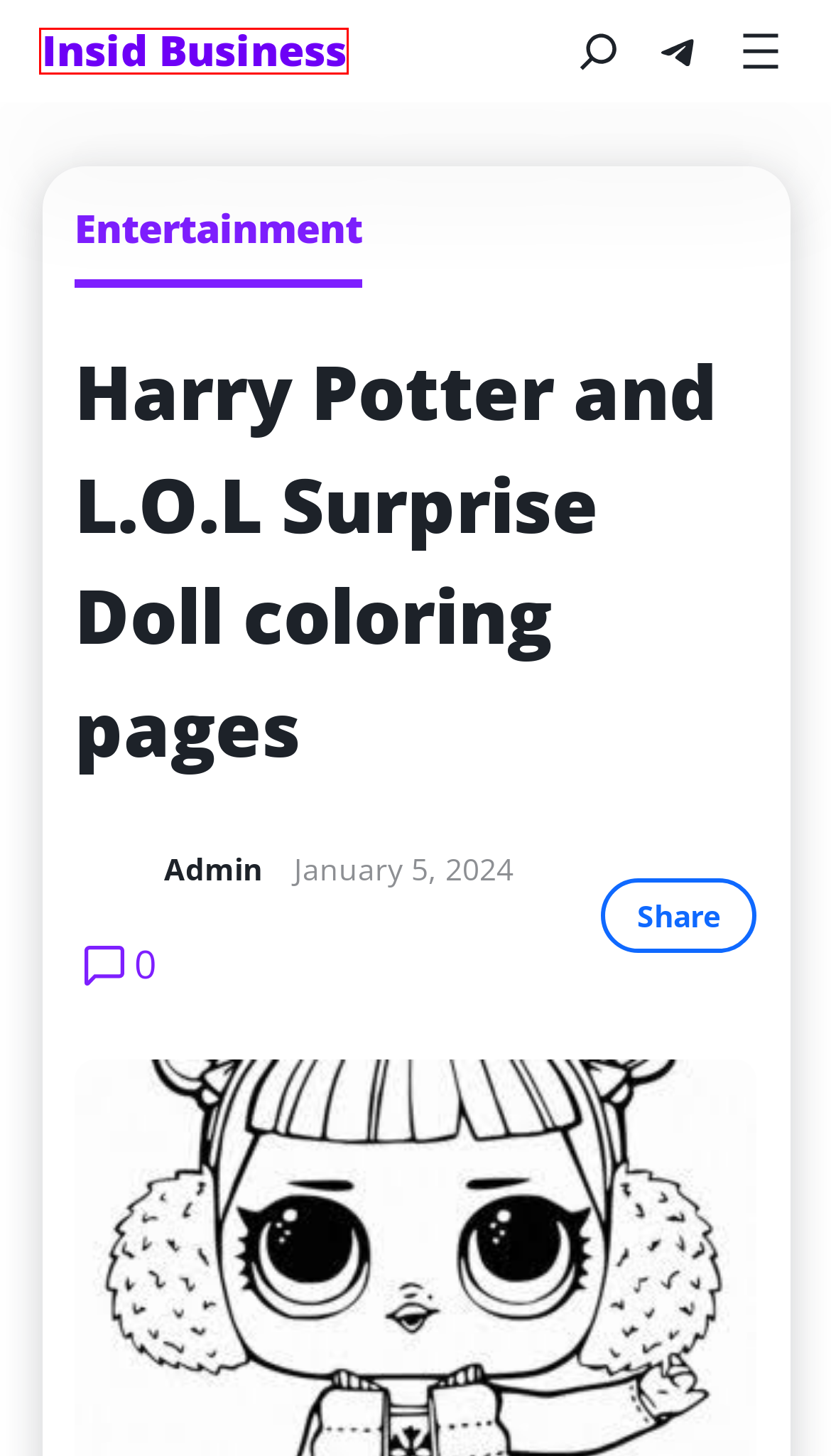Analyze the screenshot of a webpage that features a red rectangle bounding box. Pick the webpage description that best matches the new webpage you would see after clicking on the element within the red bounding box. Here are the candidates:
A. Understanding the Enigma of Hnime A Comprehensive Guide - Business
B. Entertainment - Business
C. Business - business
D. 178 Lol Surprise Doll Coloring Pages - ColoringPagesOnly.com
E. Home - Business
F. Business - Business
G. Best Free Coloring Pages For Kids And Adults
H. Hertz Fastbreak Streamlined Car Rental Experience - Business

C